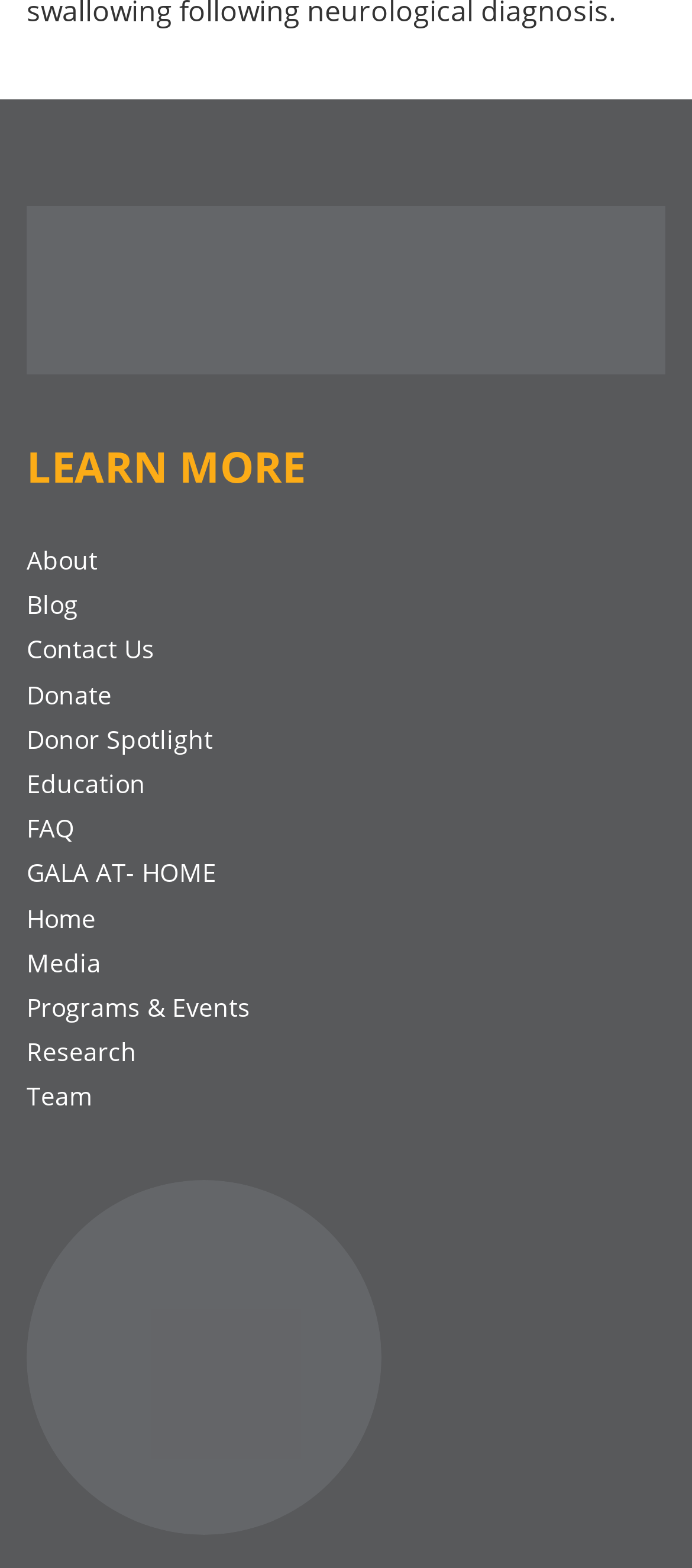Provide the bounding box coordinates of the area you need to click to execute the following instruction: "Go to the 'Home' page".

[0.038, 0.574, 0.138, 0.596]